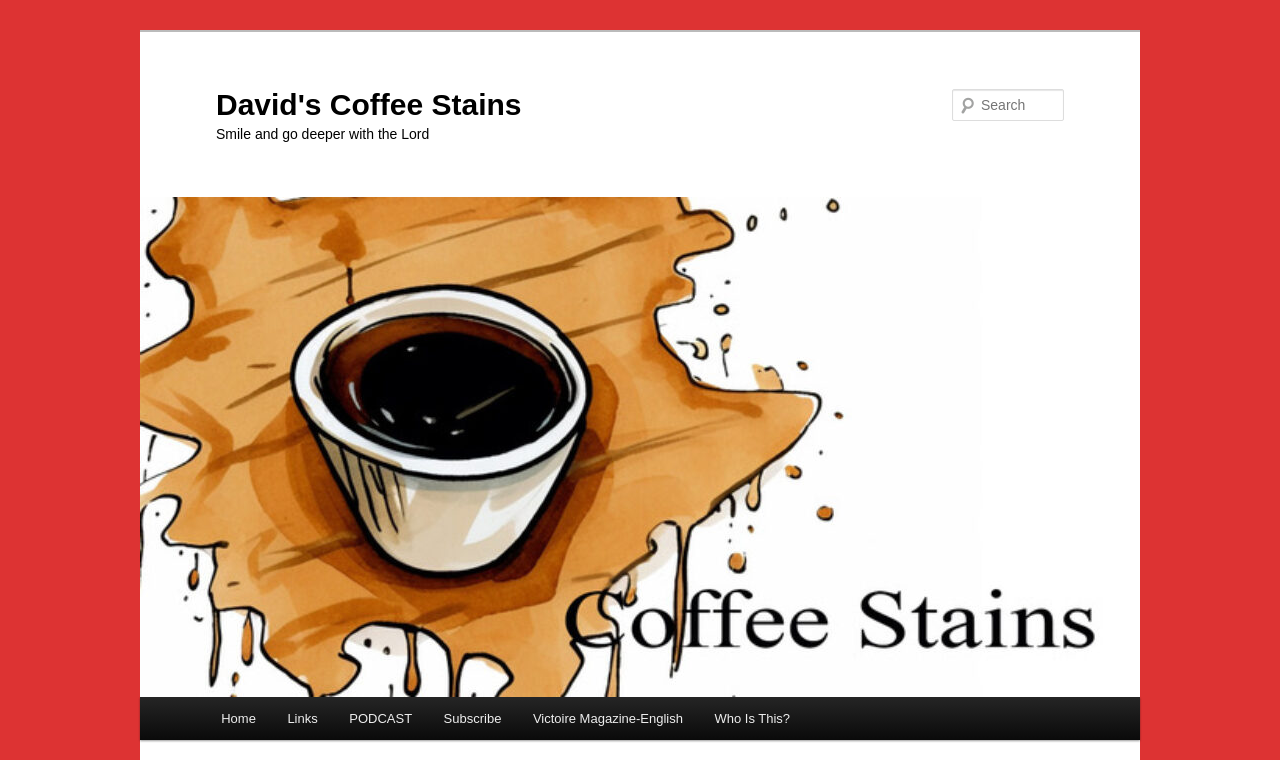Using the element description: "Victoire Magazine-English", determine the bounding box coordinates. The coordinates should be in the format [left, top, right, bottom], with values between 0 and 1.

[0.404, 0.917, 0.546, 0.974]